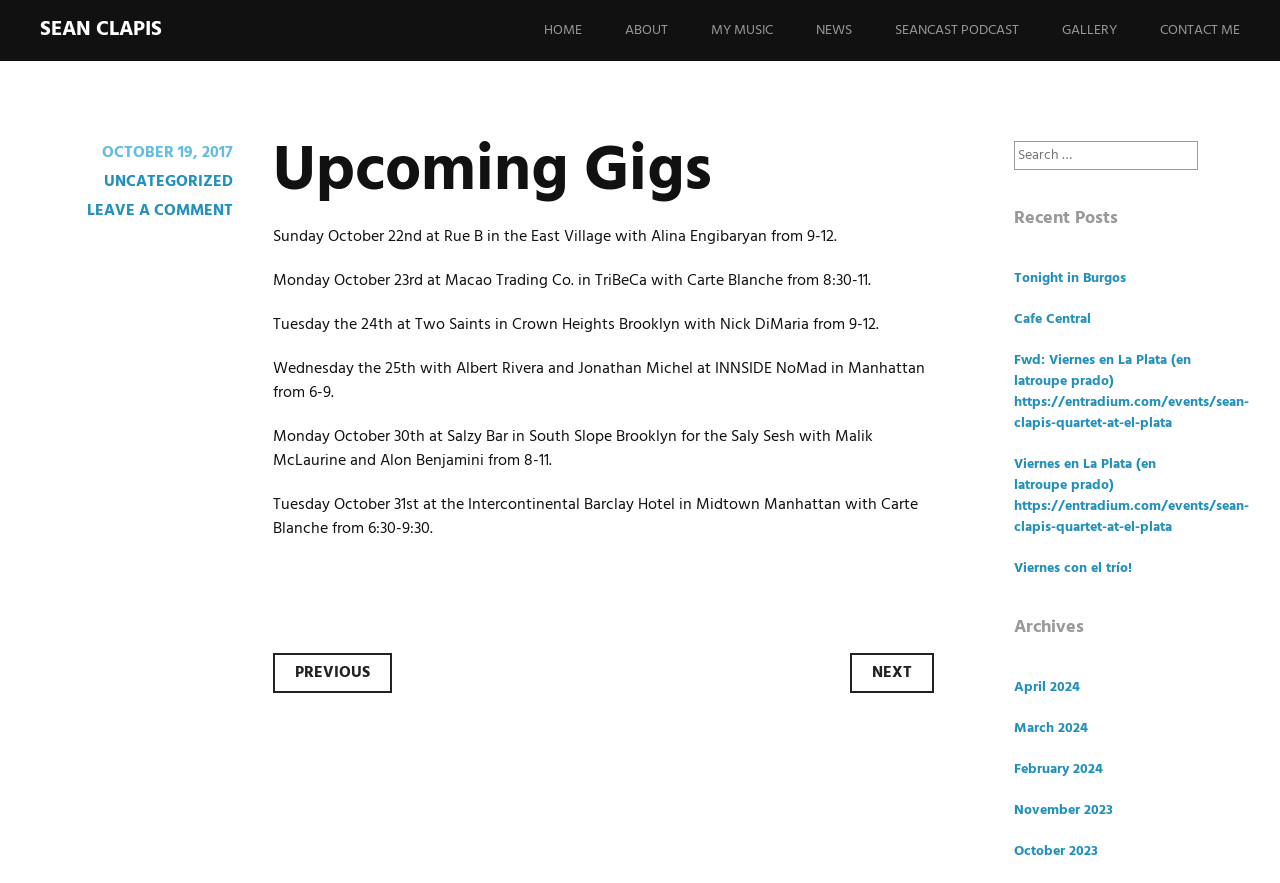Determine the bounding box coordinates of the clickable element necessary to fulfill the instruction: "Click on the HOME link". Provide the coordinates as four float numbers within the 0 to 1 range, i.e., [left, top, right, bottom].

[0.425, 0.0, 0.486, 0.069]